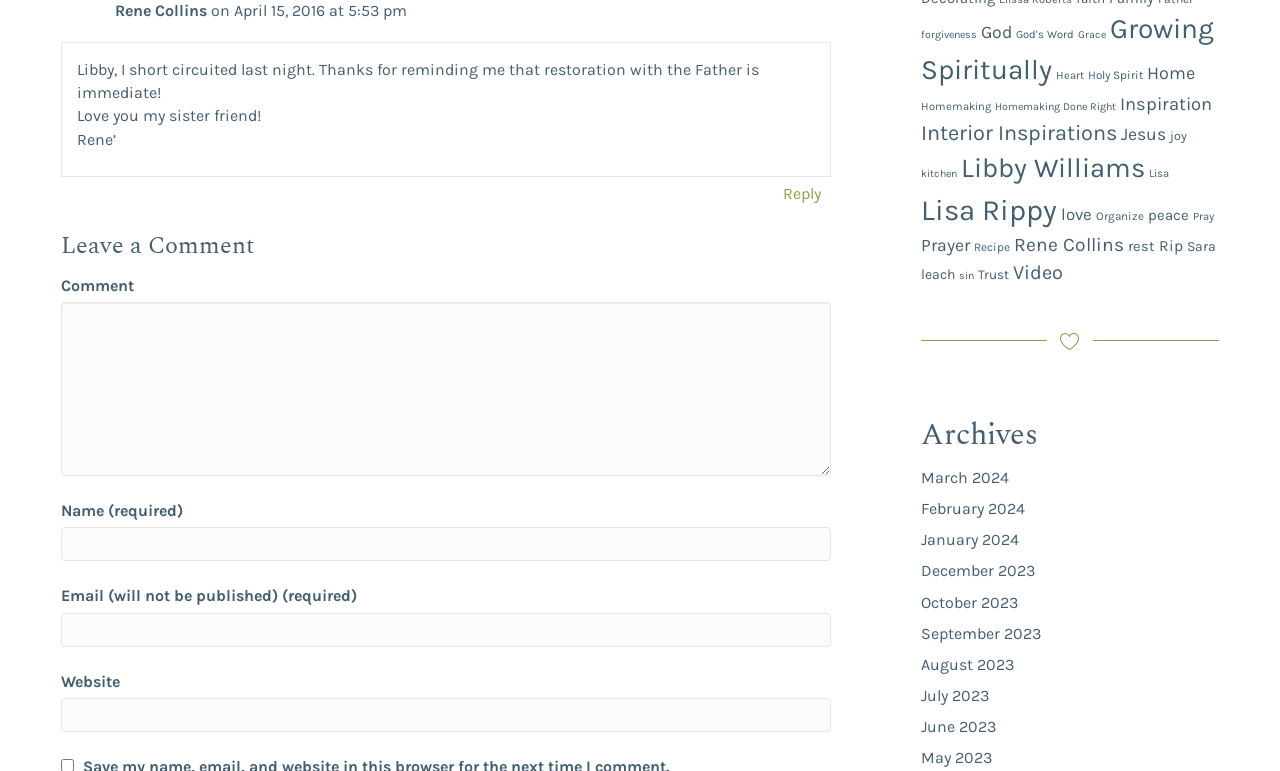Please locate the bounding box coordinates of the element that needs to be clicked to achieve the following instruction: "View posts from March 2024". The coordinates should be four float numbers between 0 and 1, i.e., [left, top, right, bottom].

[0.72, 0.607, 0.788, 0.631]